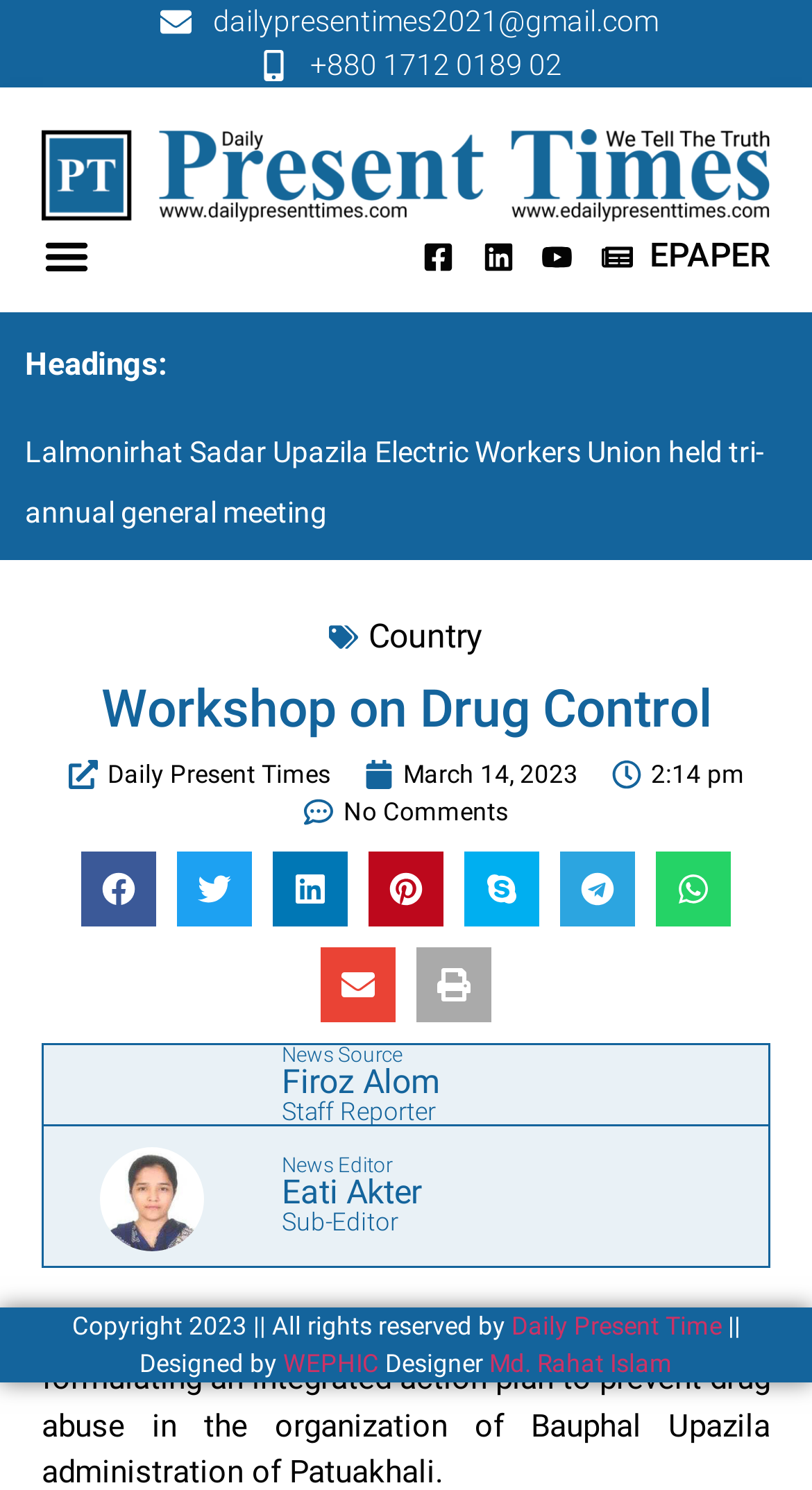What is the current time?
Answer the question with a single word or phrase, referring to the image.

2:14 pm